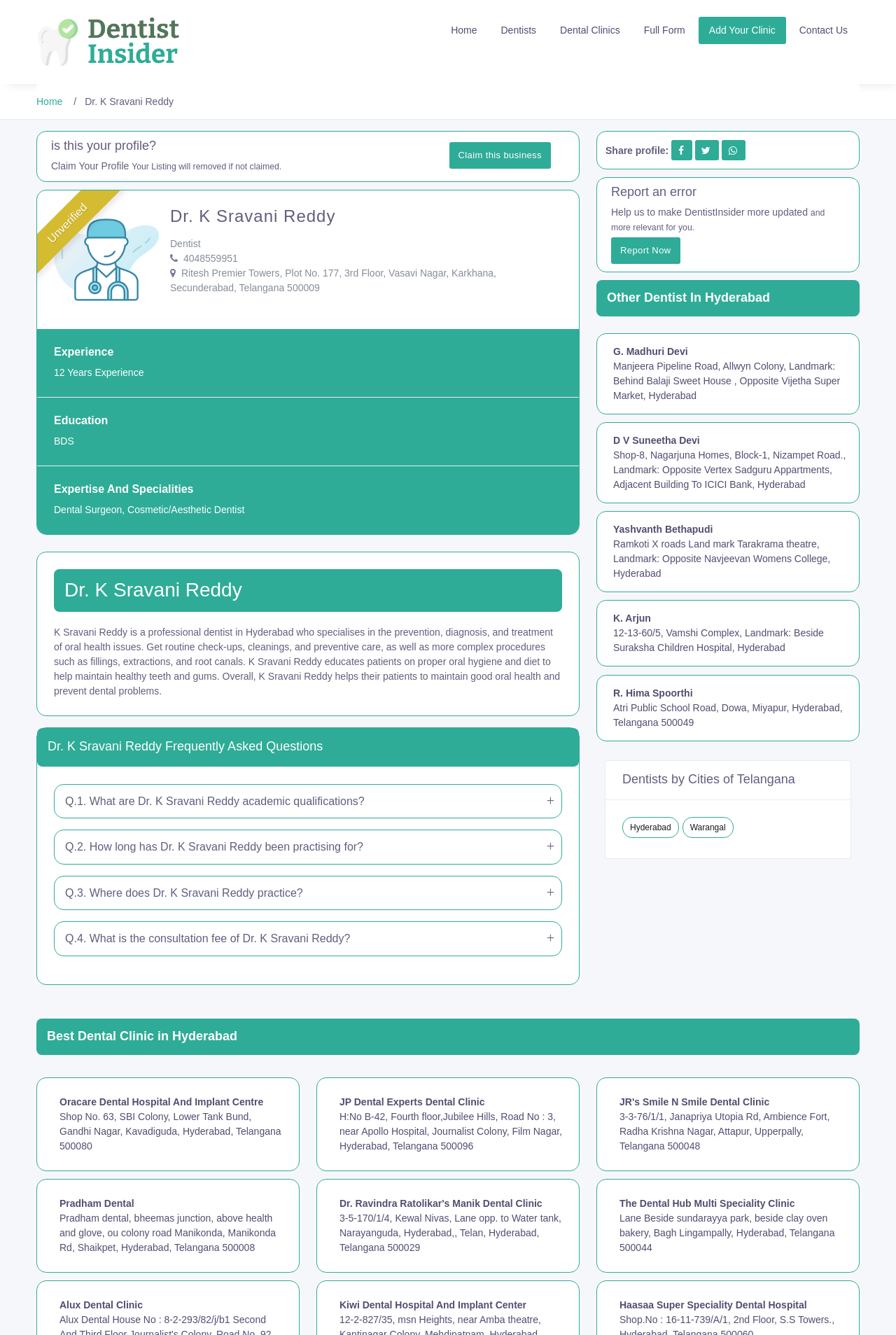Provide the bounding box coordinates for the specified HTML element described in this description: "Dentists". The coordinates should be four float numbers ranging from 0 to 1, in the format [left, top, right, bottom].

[0.547, 0.013, 0.61, 0.033]